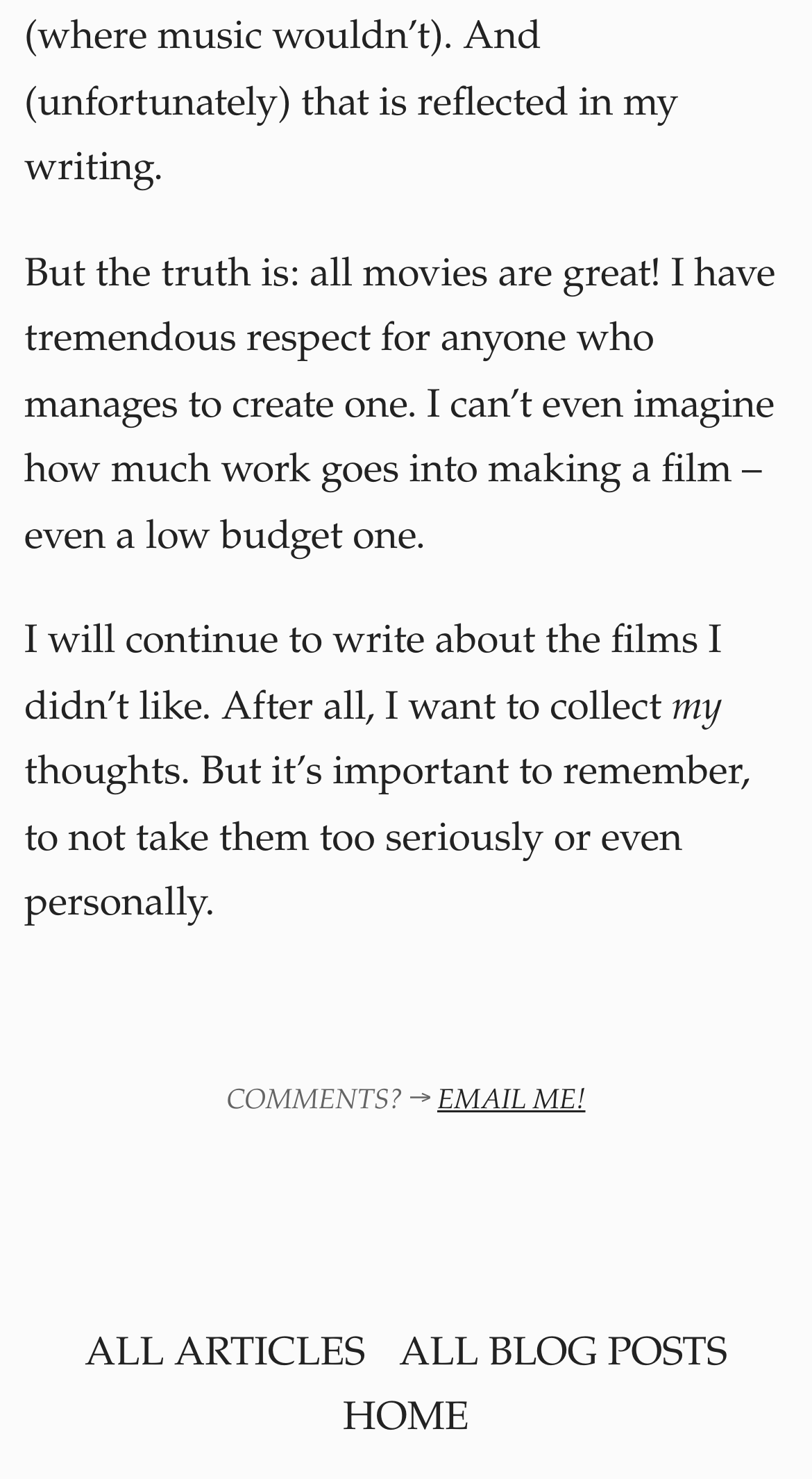What is the tone of the author's writing?
Provide a well-explained and detailed answer to the question.

The author's statement 'But the truth is: all movies are great!' has a humorous tone, indicating that the author is not taking themselves too seriously.